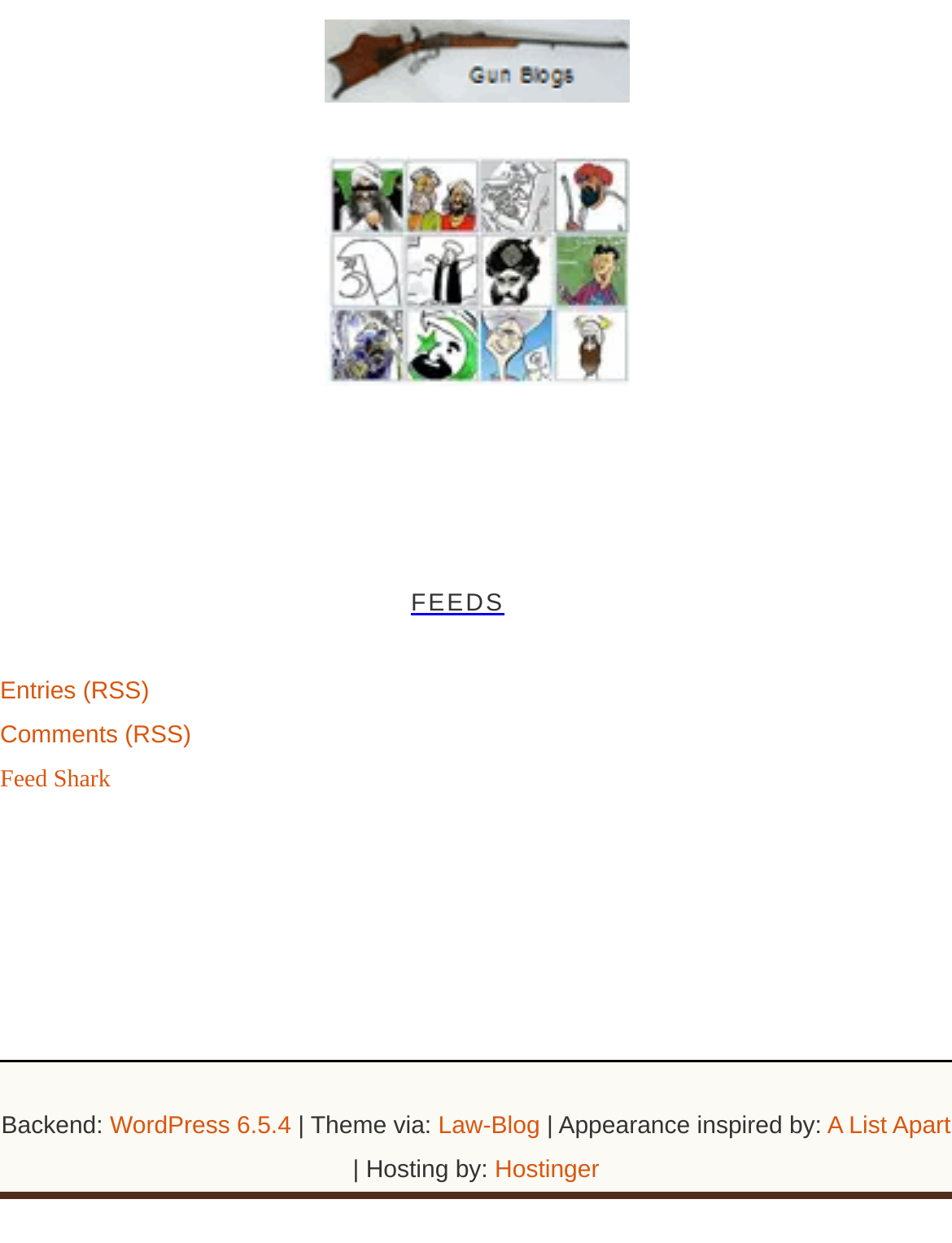Given the description "Feeds", determine the bounding box of the corresponding UI element.

[0.0, 0.353, 1.0, 0.5]